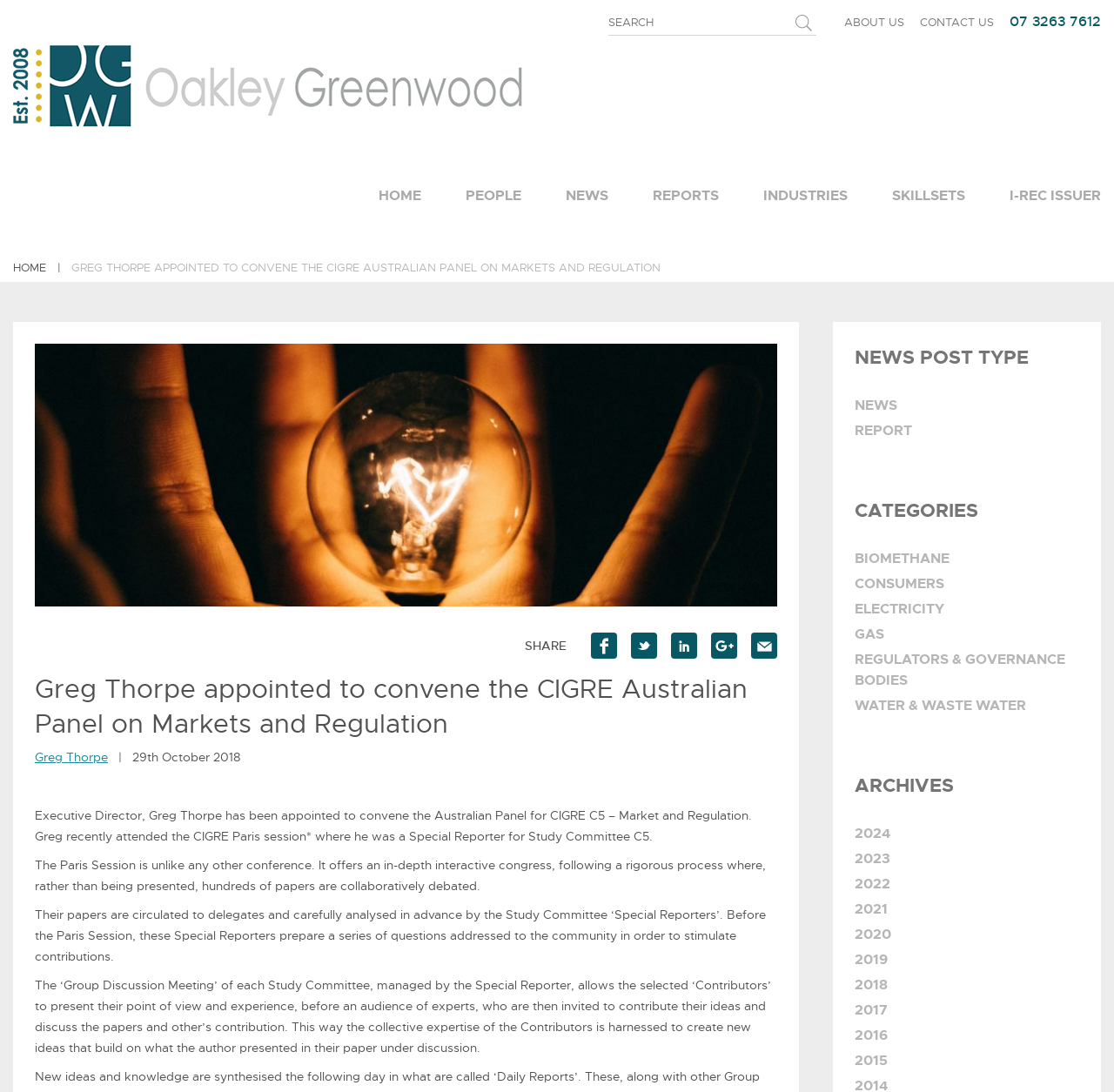Determine the bounding box coordinates for the area that should be clicked to carry out the following instruction: "Click on the 'Search' button".

None